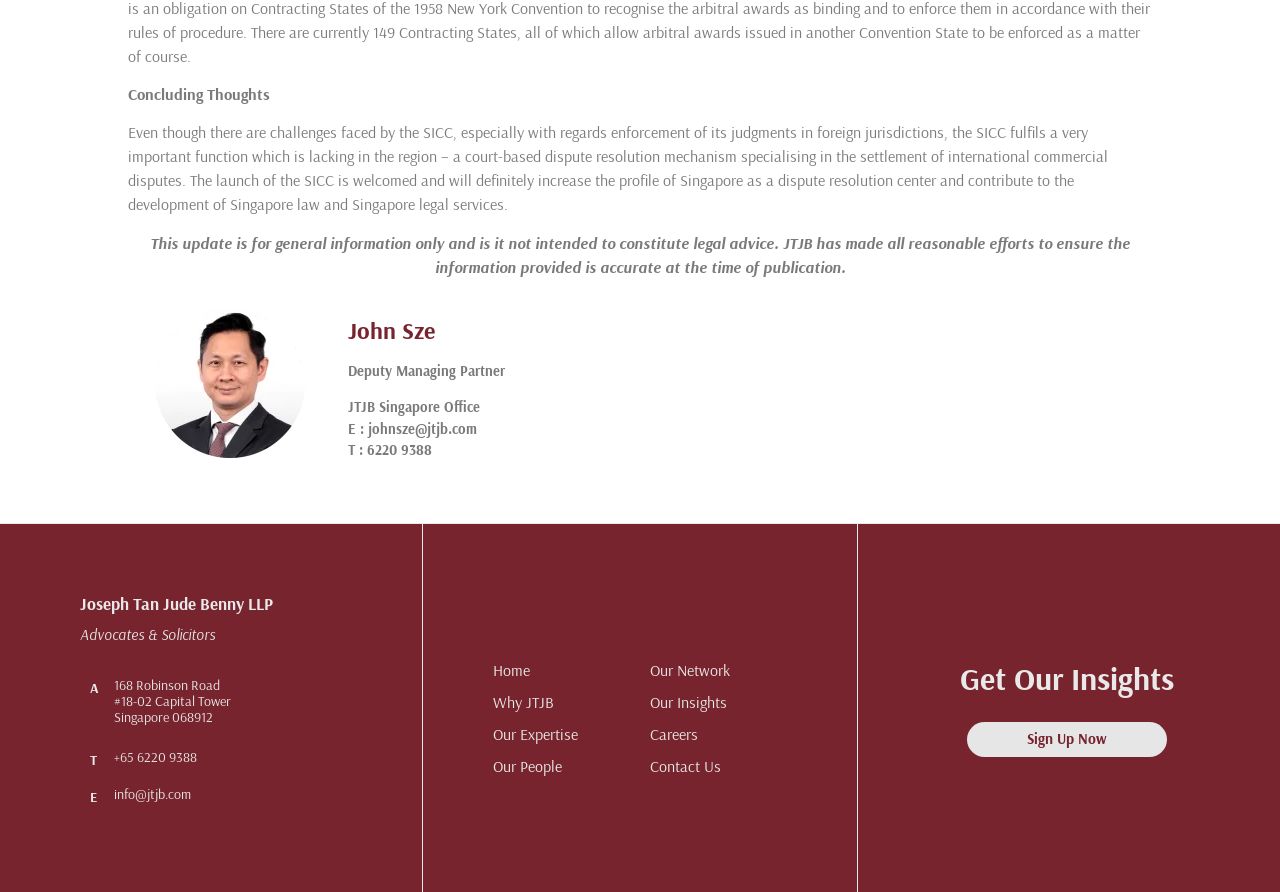Can you find the bounding box coordinates for the element that needs to be clicked to execute this instruction: "View 'Our Insights'"? The coordinates should be given as four float numbers between 0 and 1, i.e., [left, top, right, bottom].

[0.507, 0.769, 0.614, 0.805]